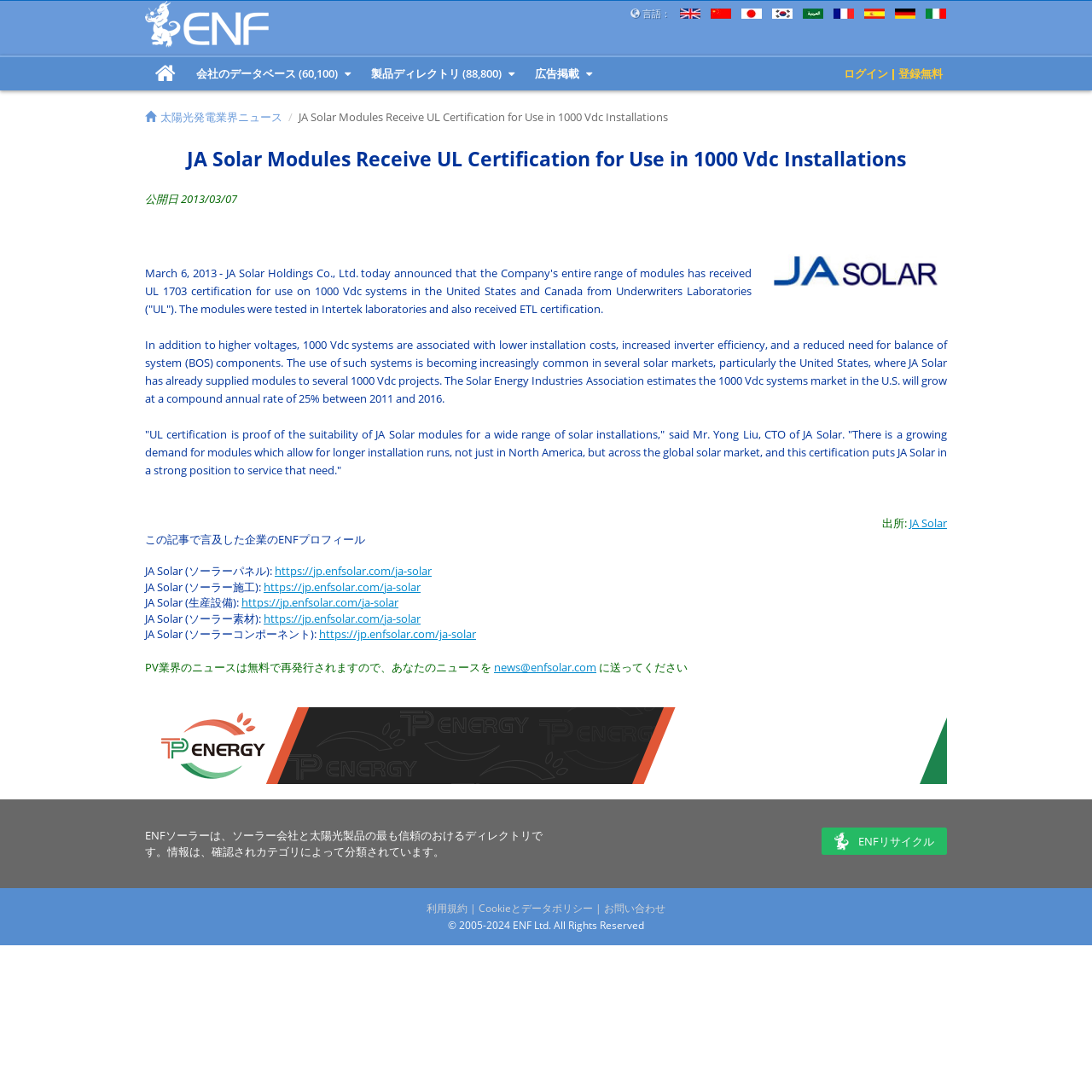Please indicate the bounding box coordinates of the element's region to be clicked to achieve the instruction: "Switch to English language". Provide the coordinates as four float numbers between 0 and 1, i.e., [left, top, right, bottom].

[0.622, 0.007, 0.642, 0.018]